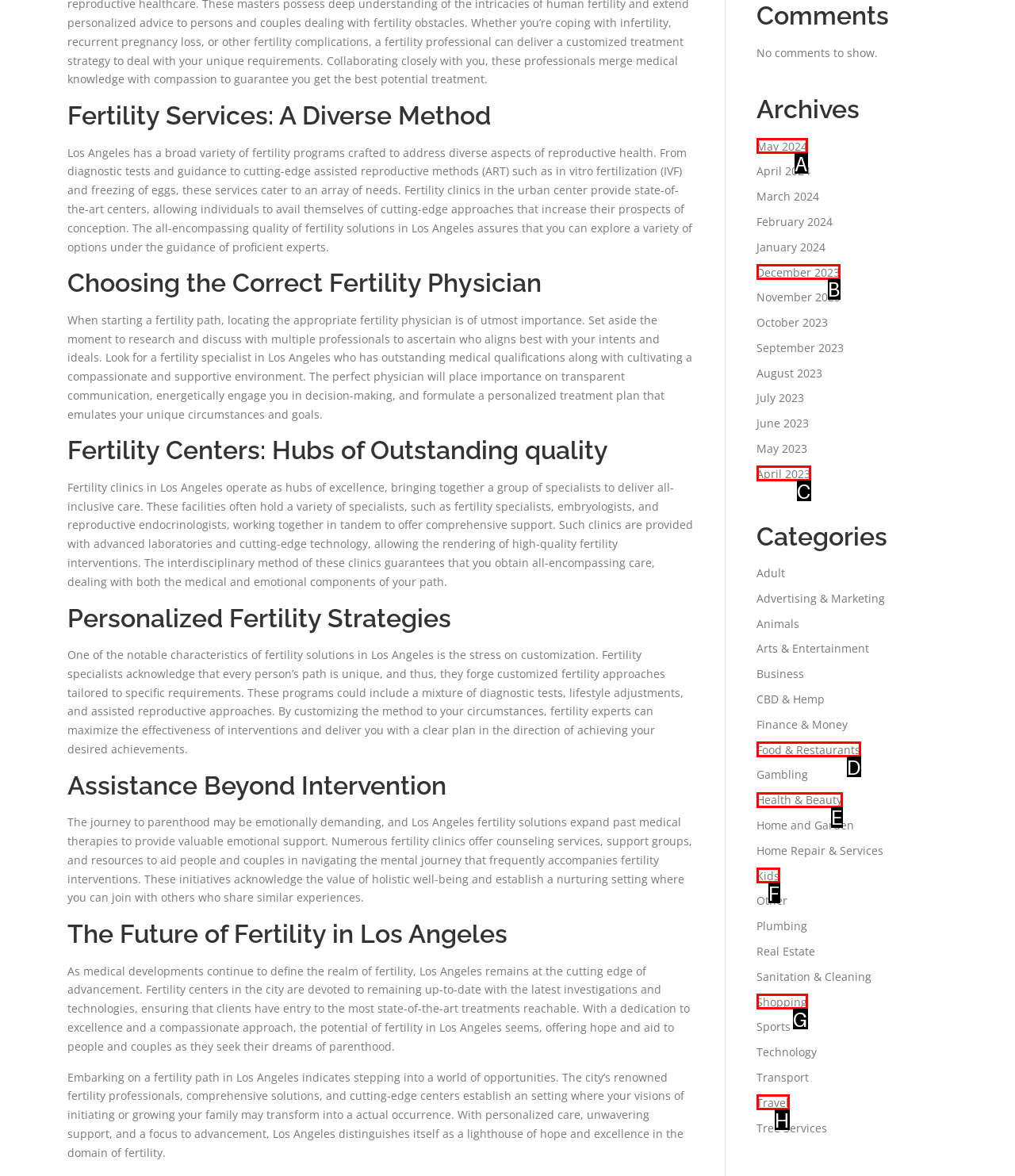Tell me which one HTML element best matches the description: Kids
Answer with the option's letter from the given choices directly.

F